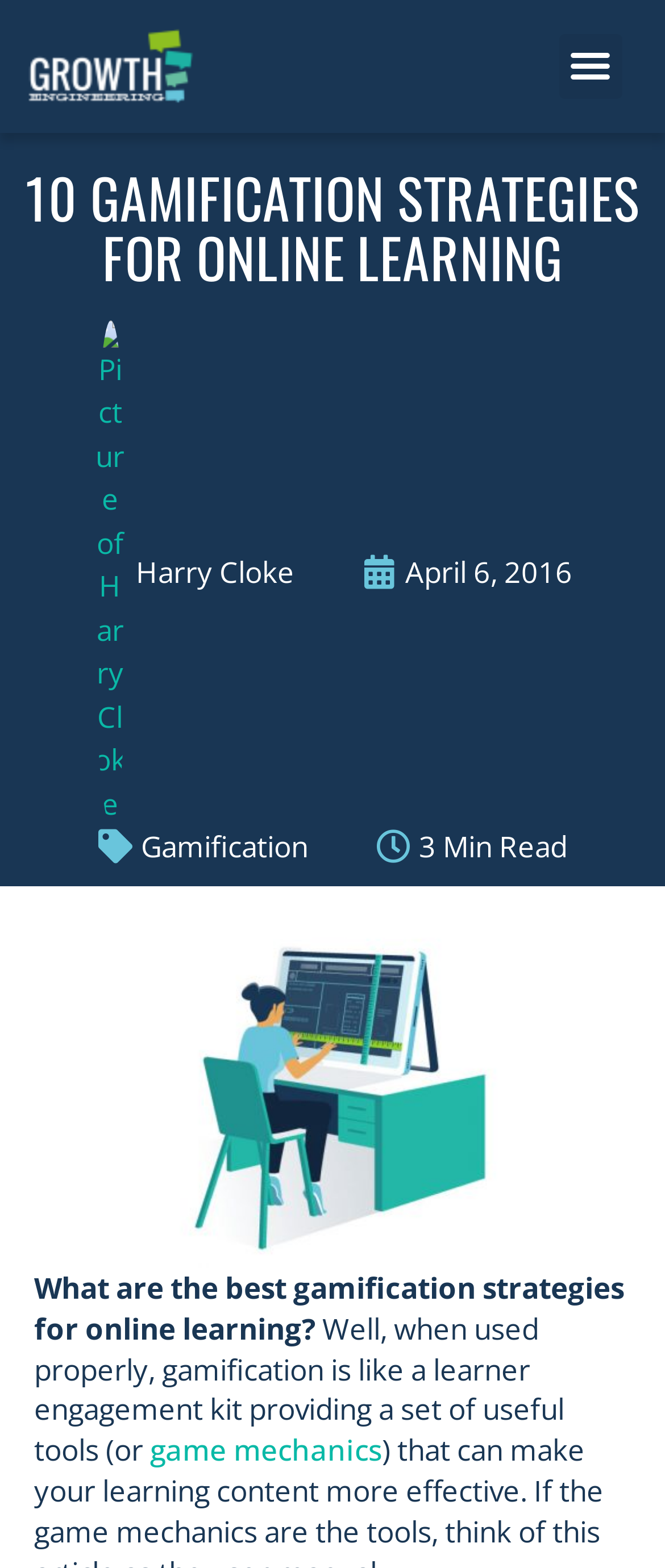Using the element description Privacy Policy, predict the bounding box coordinates for the UI element. Provide the coordinates in (top-left x, top-left y, bottom-right x, bottom-right y) format with values ranging from 0 to 1.

None